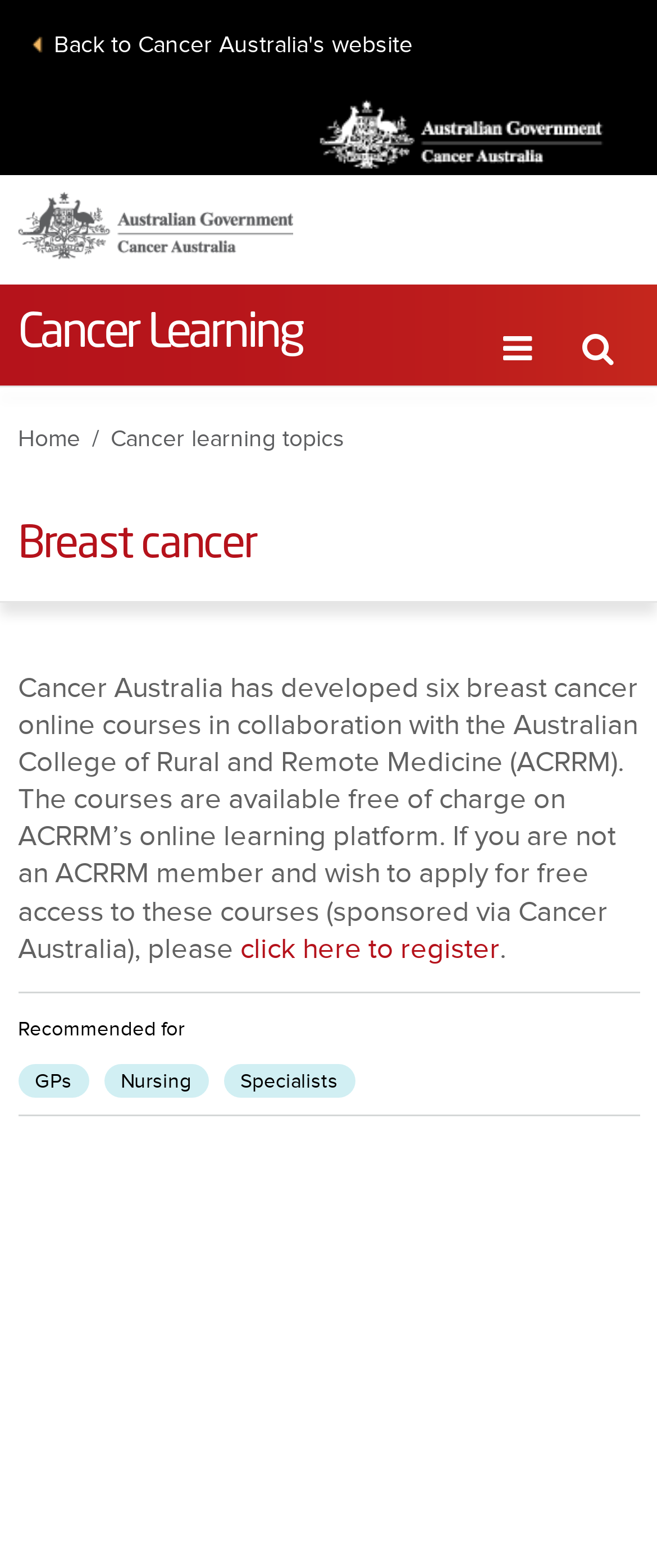What type of professionals is the breast cancer online course recommended for?
Based on the visual content, answer with a single word or a brief phrase.

GPs, Nursing, Specialists